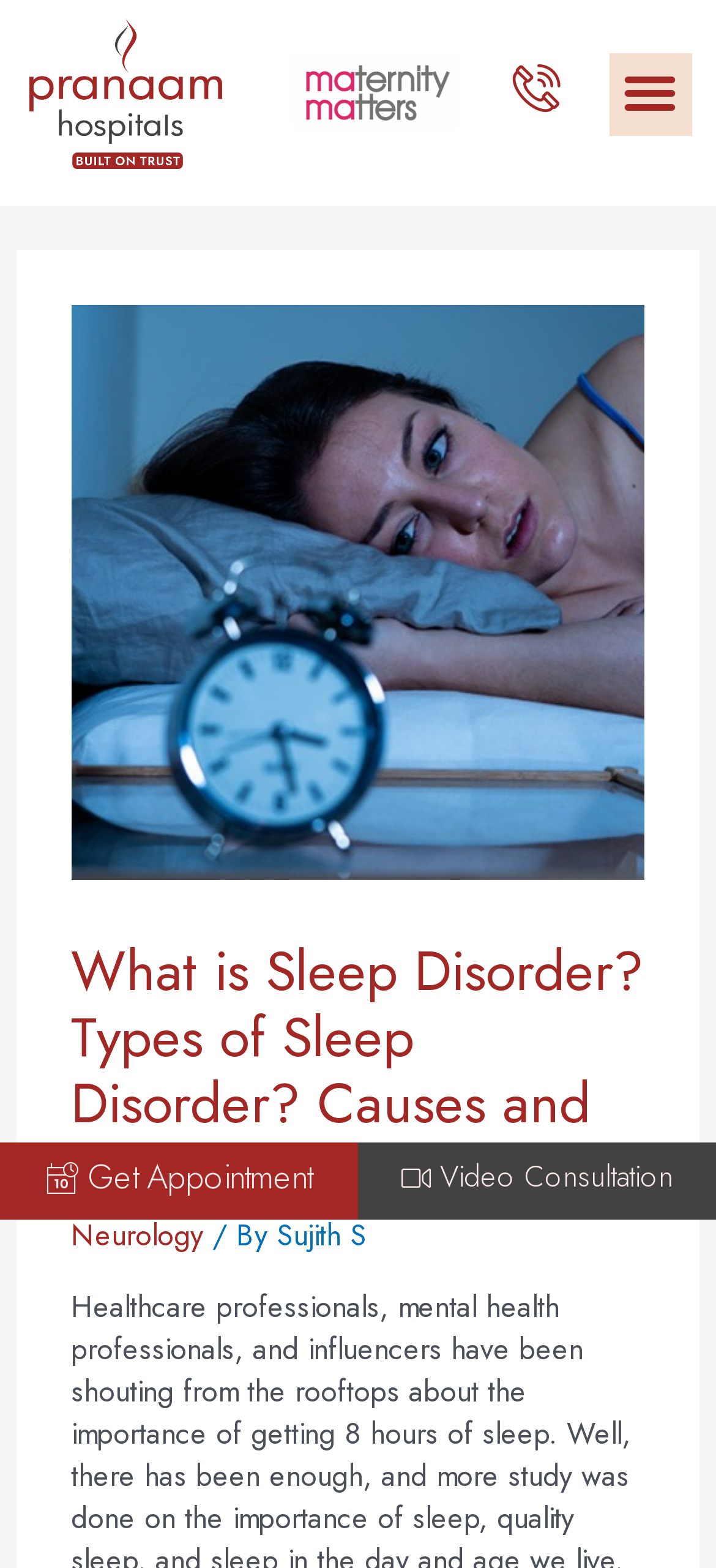Is the webpage related to a hospital or healthcare organization?
Using the details from the image, give an elaborate explanation to answer the question.

The presence of the heading 'What is Sleep Disorder? Types of Sleep Disorder? Causes and Symptoms?' and the buttons 'Get Appointment' and 'Video Consultation' suggest that the webpage is related to a hospital or healthcare organization, possibly Pranaam Hospitals as mentioned in the root element.